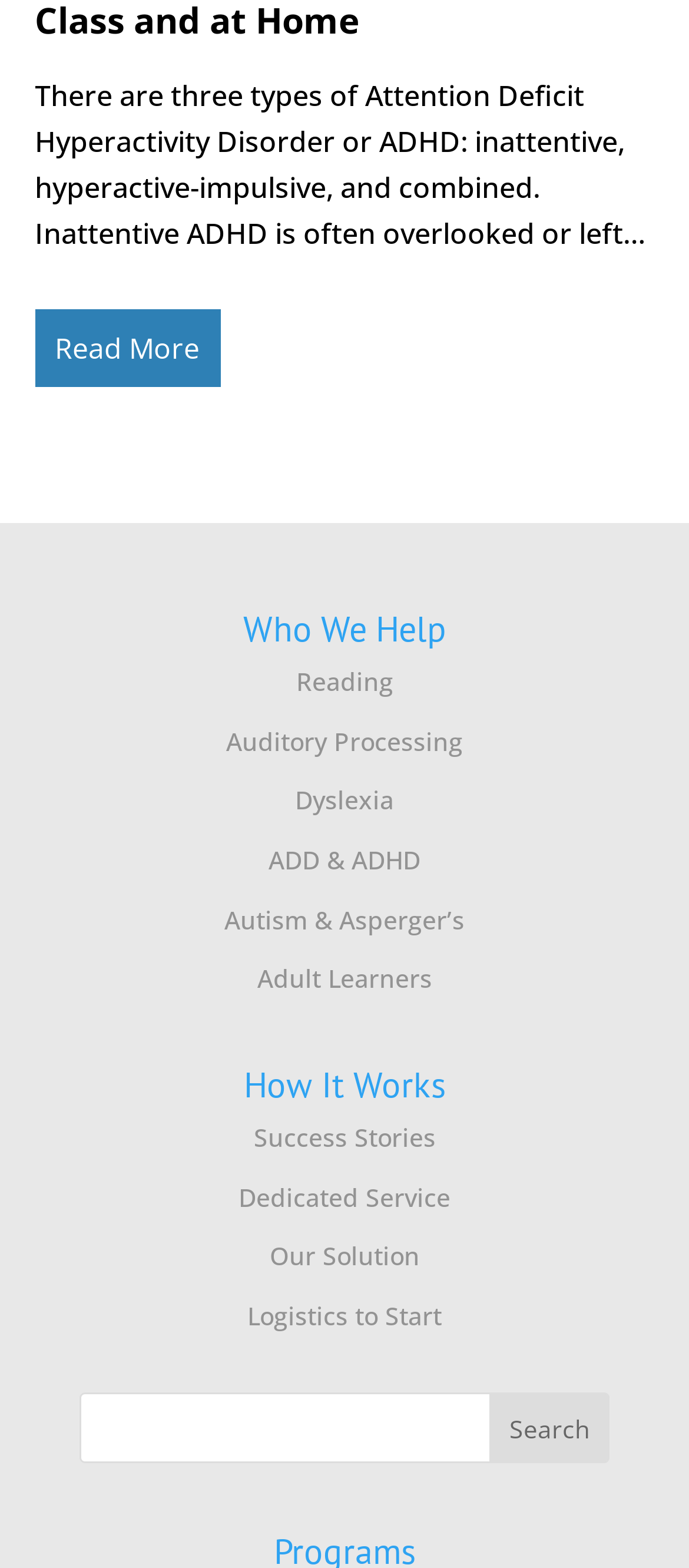What is the category under which 'Dyslexia' is listed?
With the help of the image, please provide a detailed response to the question.

The link 'Dyslexia' is listed under the heading 'Who We Help', which suggests that Dyslexia is one of the categories of people that the webpage is intended to help.